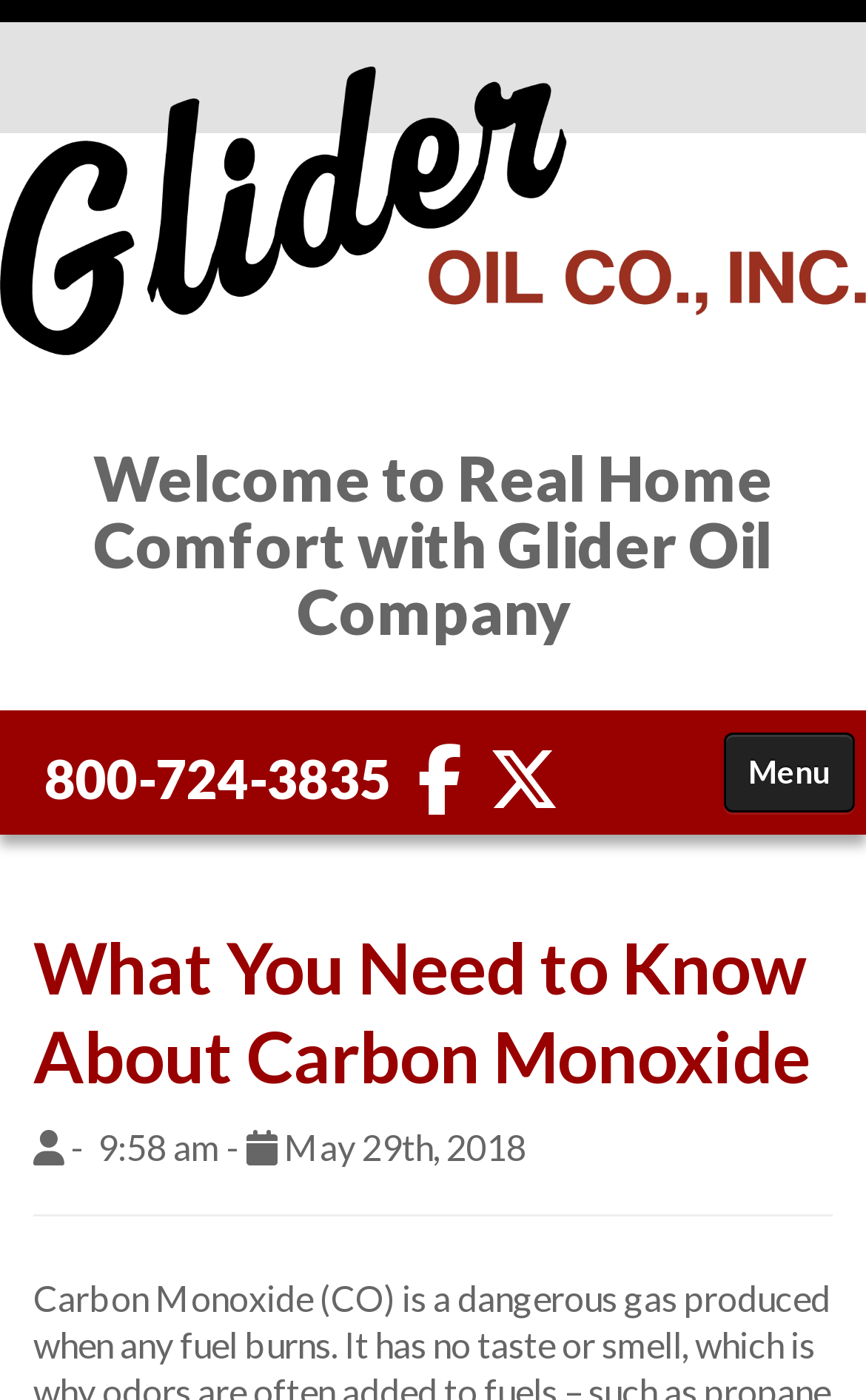Locate the bounding box coordinates of the element you need to click to accomplish the task described by this instruction: "read about Carbon Monoxide safety".

[0.038, 0.659, 0.962, 0.786]